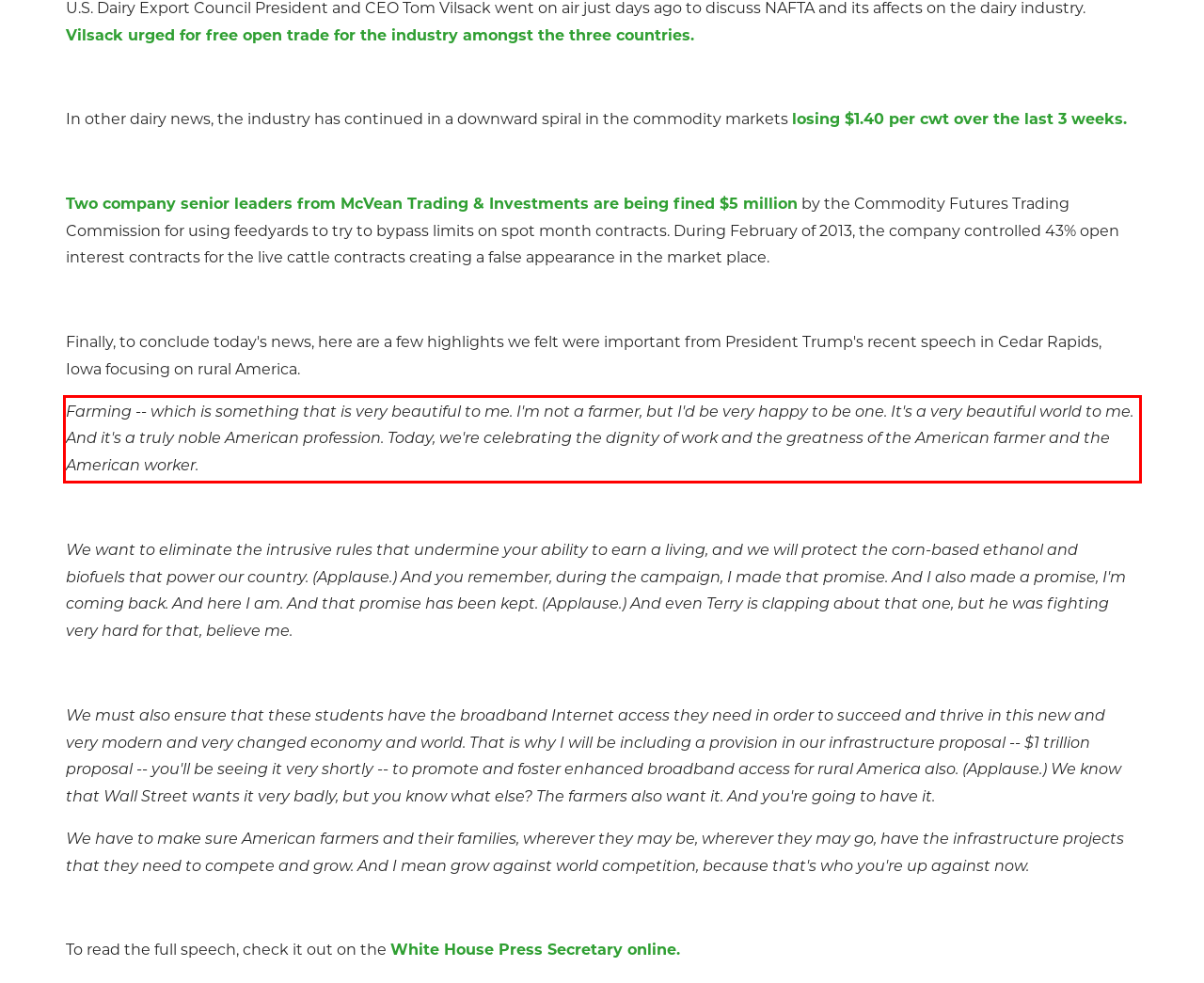Look at the webpage screenshot and recognize the text inside the red bounding box.

Farming -- which is something that is very beautiful to me. I'm not a farmer, but I'd be very happy to be one. It's a very beautiful world to me. And it's a truly noble American profession. Today, we're celebrating the dignity of work and the greatness of the American farmer and the American worker.